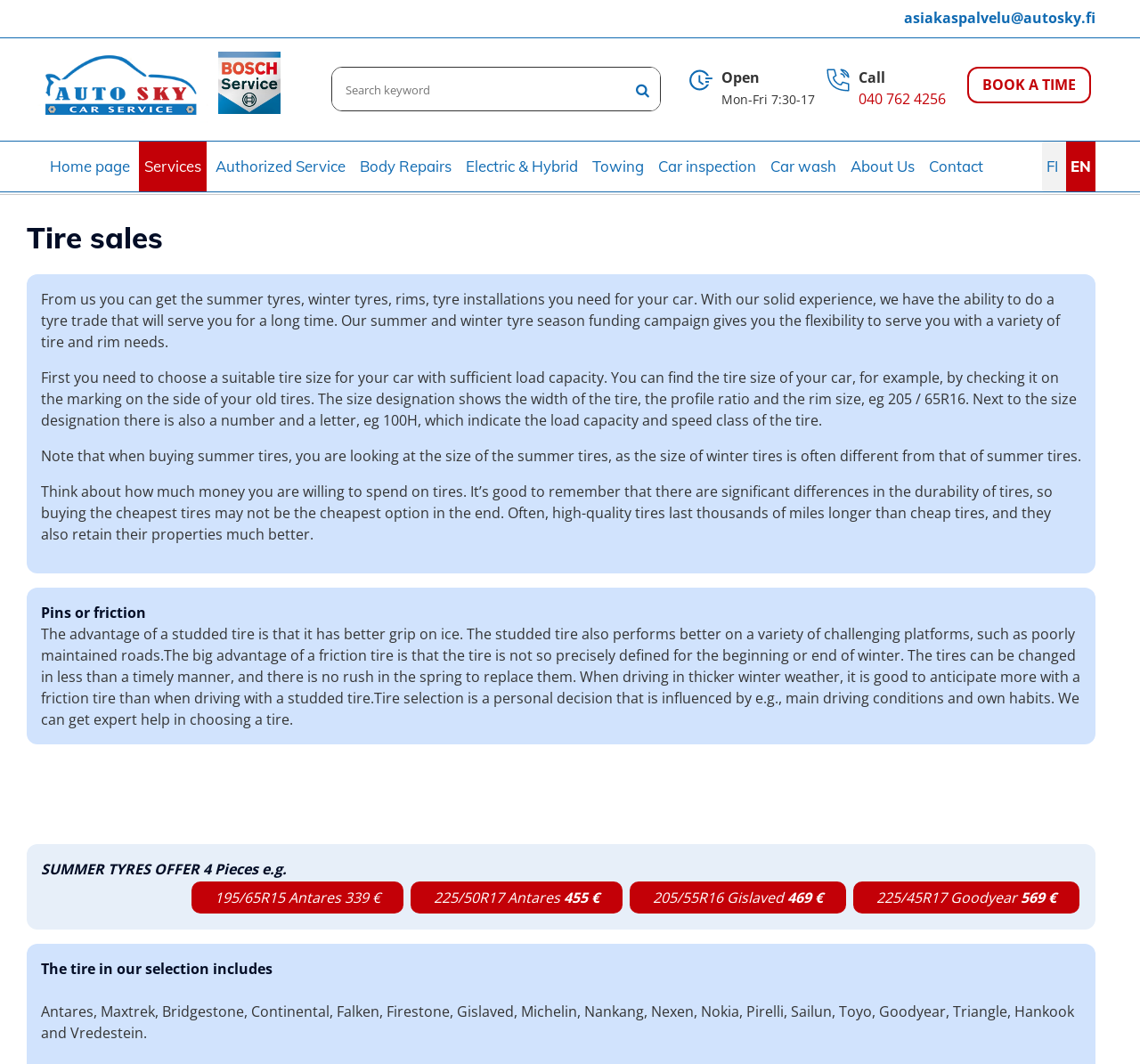What is the recommended step before buying summer tires?
Using the information from the image, give a concise answer in one word or a short phrase.

Choose a suitable tire size